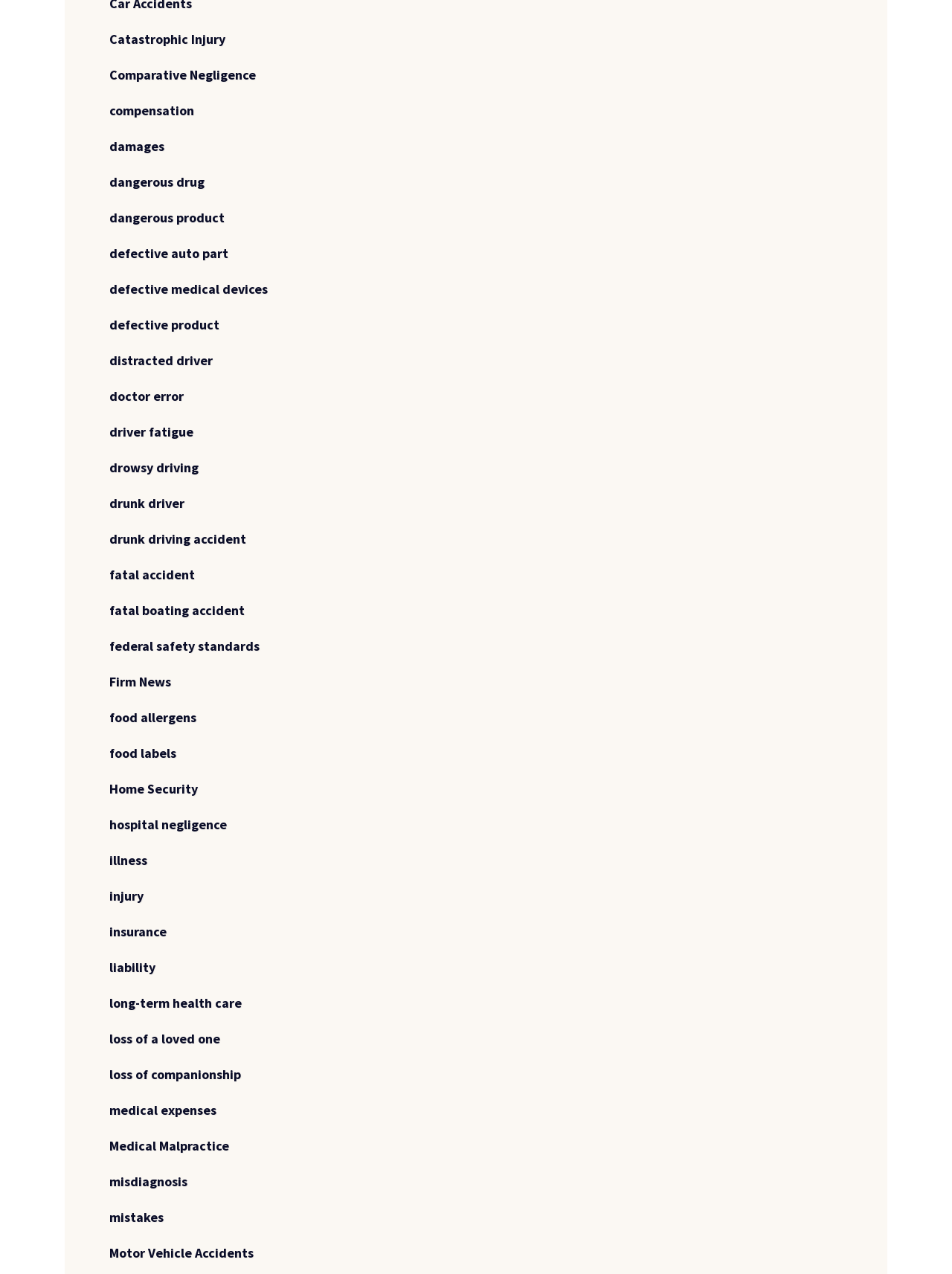Please determine the bounding box of the UI element that matches this description: federal safety standards. The coordinates should be given as (top-left x, top-left y, bottom-right x, bottom-right y), with all values between 0 and 1.

[0.115, 0.5, 0.273, 0.518]